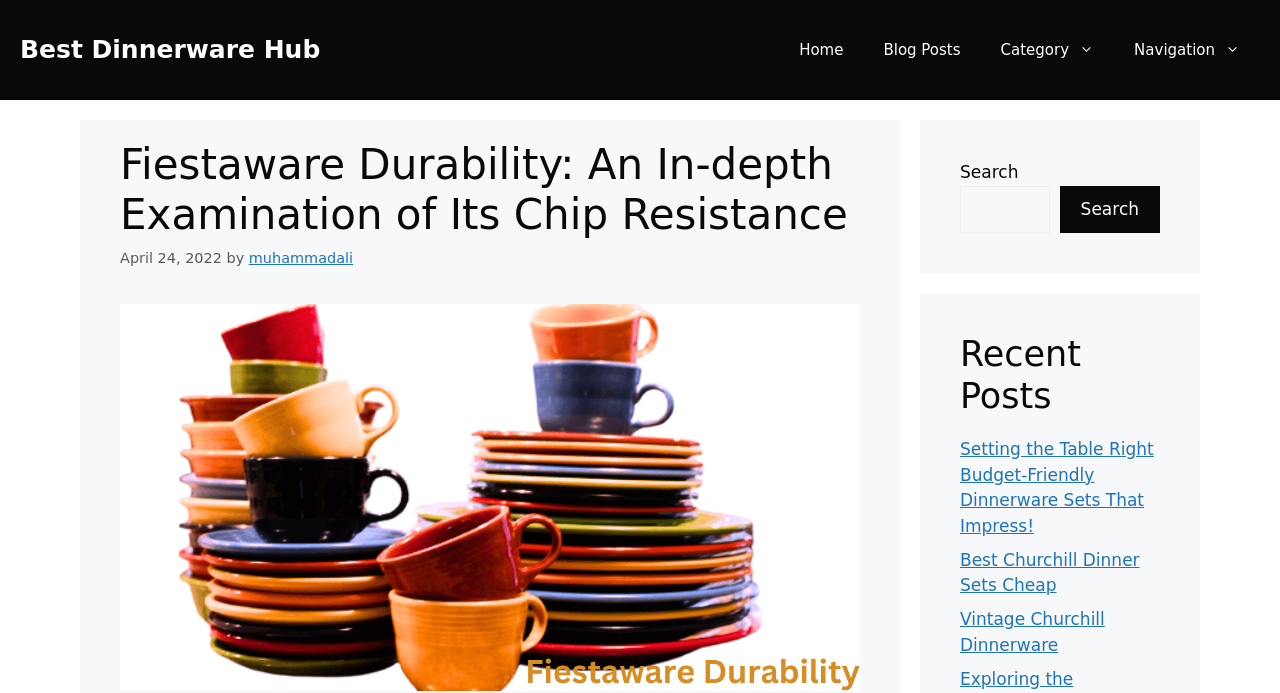Determine the bounding box coordinates of the clickable element necessary to fulfill the instruction: "Click on the 'Home' link". Provide the coordinates as four float numbers within the 0 to 1 range, i.e., [left, top, right, bottom].

[0.609, 0.029, 0.675, 0.115]